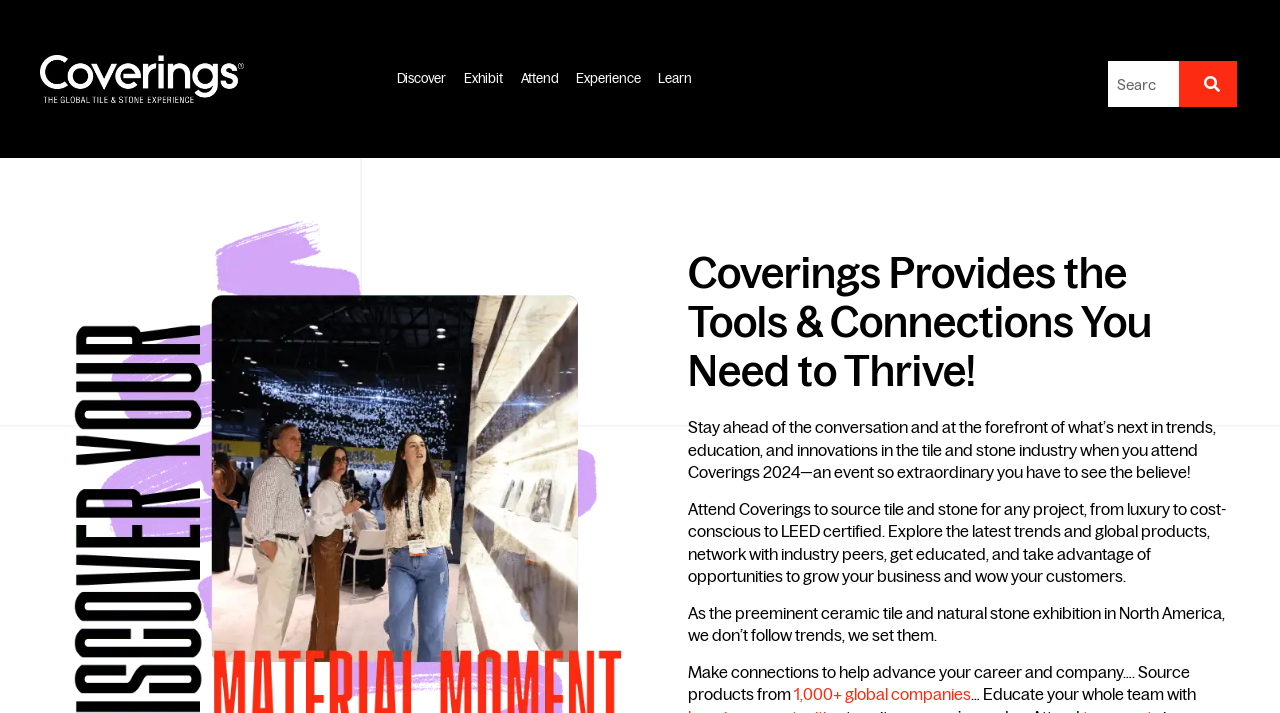How many global companies will be present at the event?
Based on the screenshot, provide a one-word or short-phrase response.

1,000+